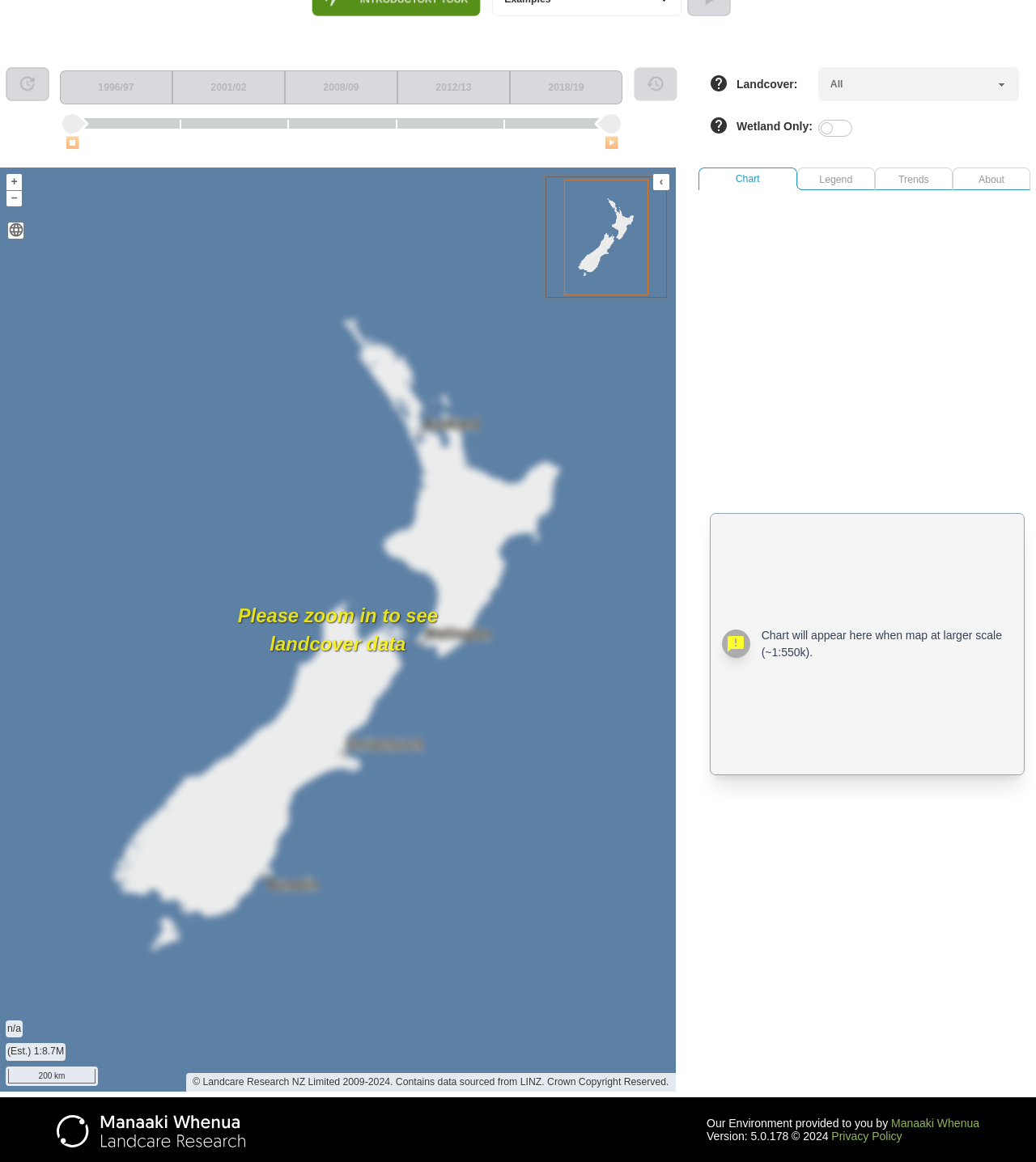Can you find the bounding box coordinates for the UI element given this description: "About"? Provide the coordinates as four float numbers between 0 and 1: [left, top, right, bottom].

[0.92, 0.146, 0.994, 0.163]